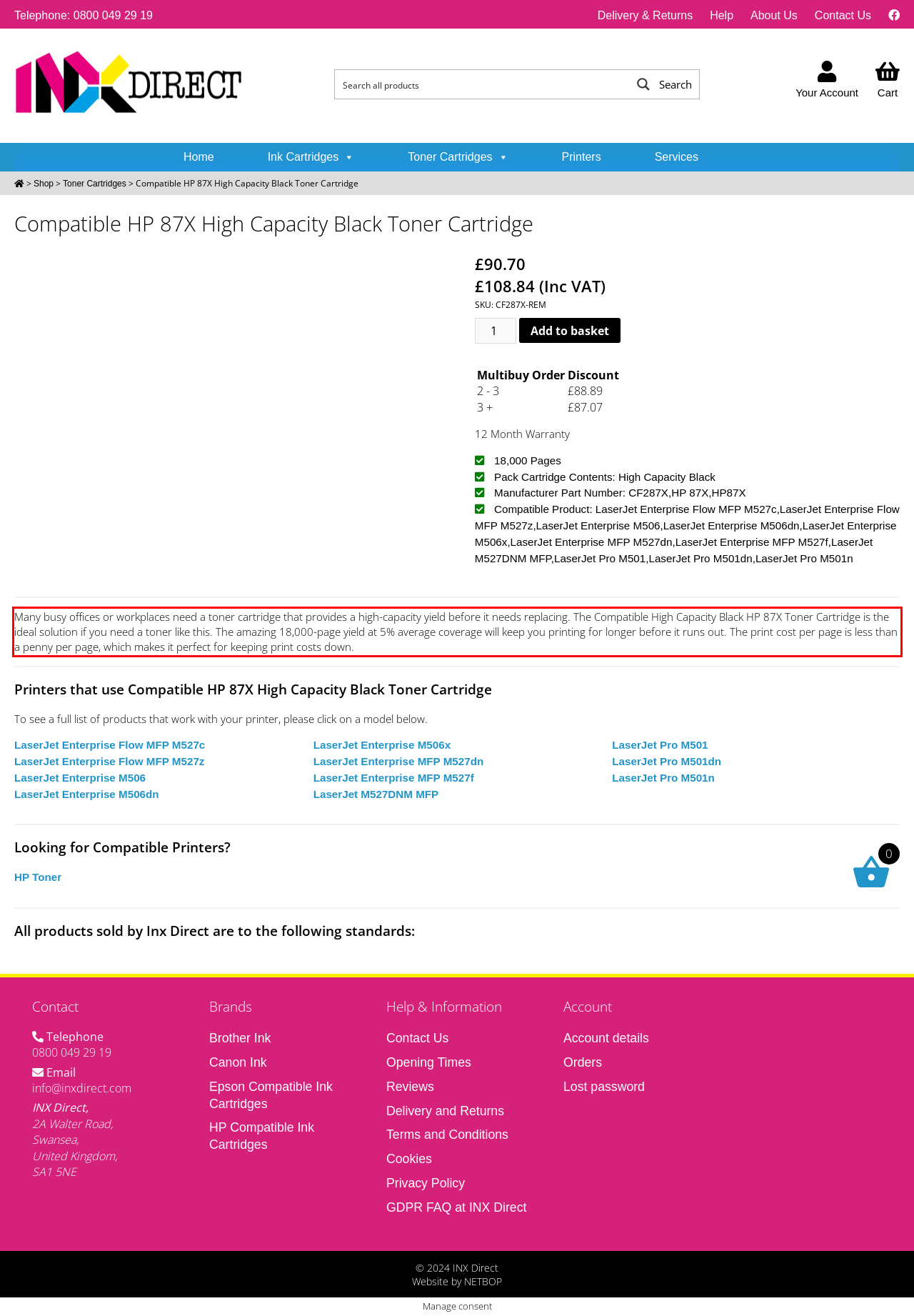Given a screenshot of a webpage containing a red bounding box, perform OCR on the text within this red bounding box and provide the text content.

Many busy offices or workplaces need a toner cartridge that provides a high-capacity yield before it needs replacing. The Compatible High Capacity Black HP 87X Toner Cartridge is the ideal solution if you need a toner like this. The amazing 18,000-page yield at 5% average coverage will keep you printing for longer before it runs out. The print cost per page is less than a penny per page, which makes it perfect for keeping print costs down.